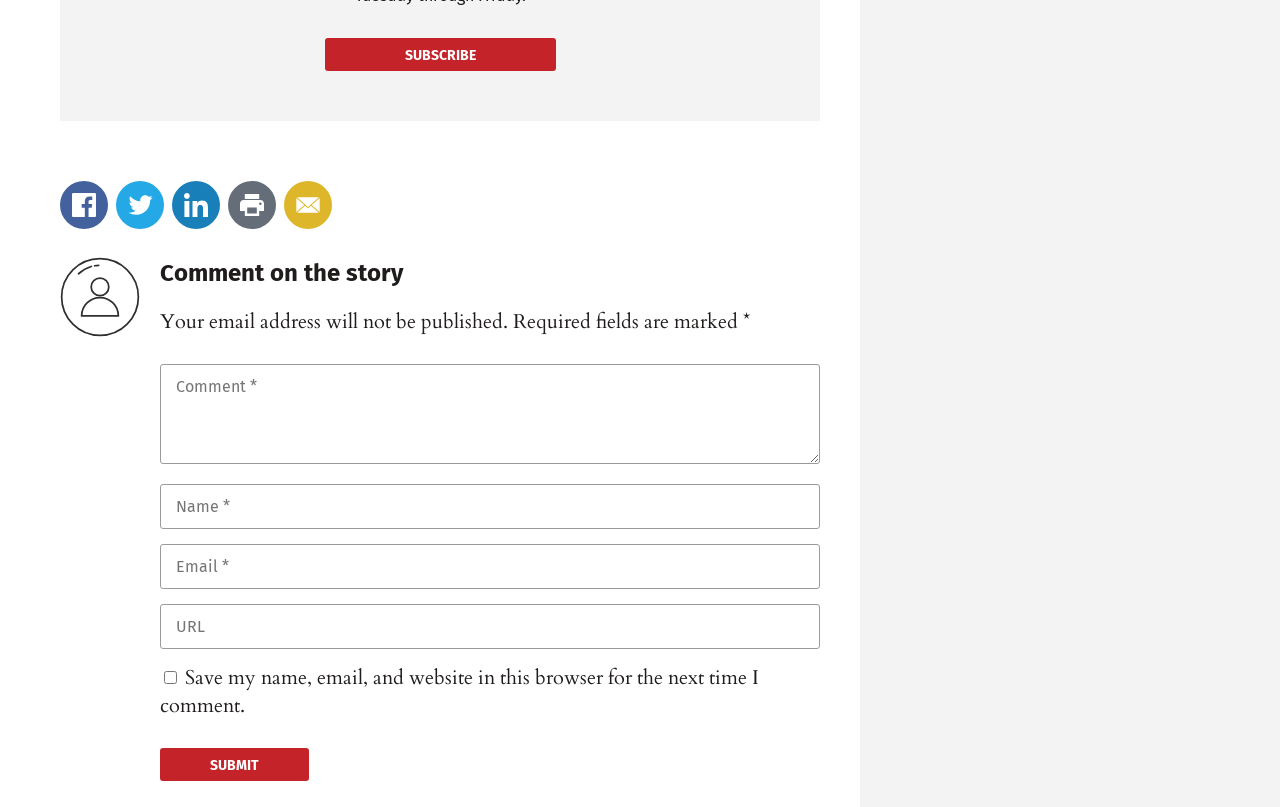Respond with a single word or phrase for the following question: 
How many links are present at the top of the page?

6